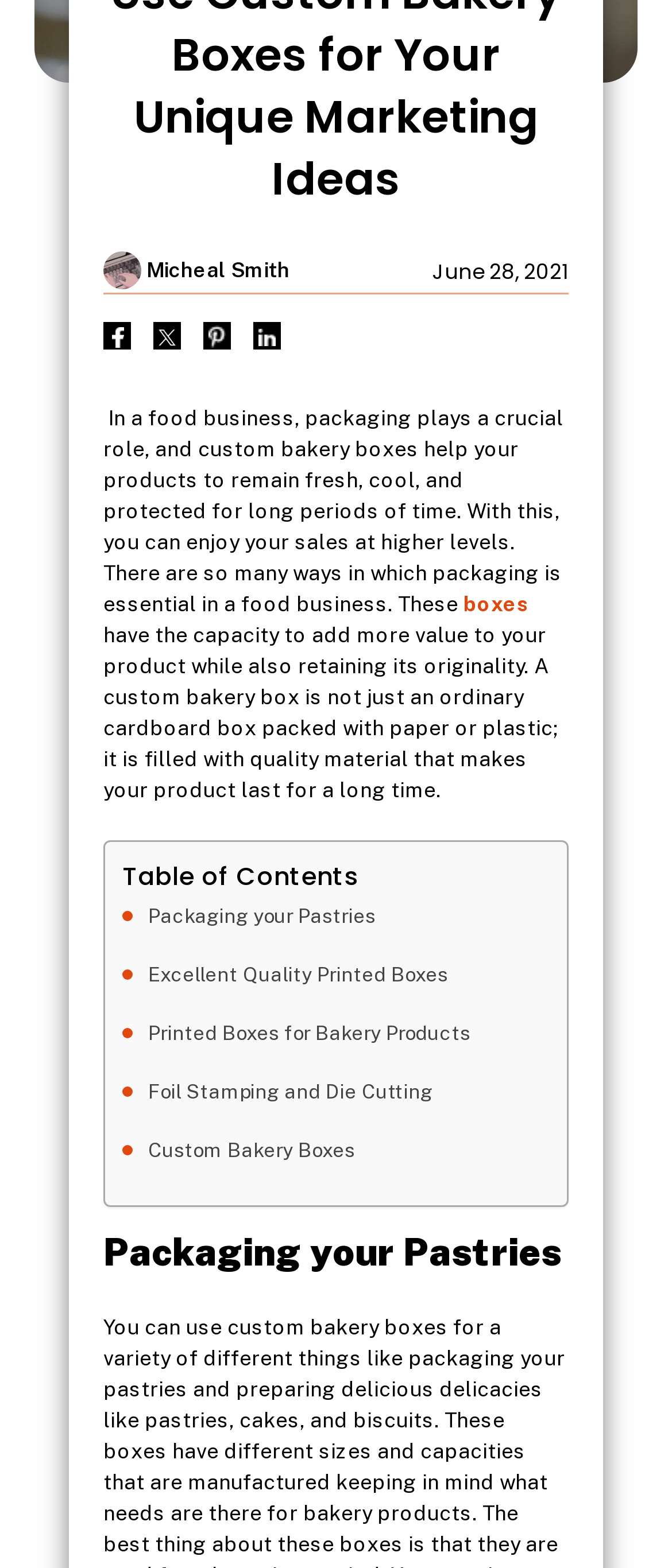Identify the bounding box coordinates for the UI element mentioned here: "alt="Twitter"". Provide the coordinates as four float values between 0 and 1, i.e., [left, top, right, bottom].

[0.228, 0.205, 0.269, 0.223]